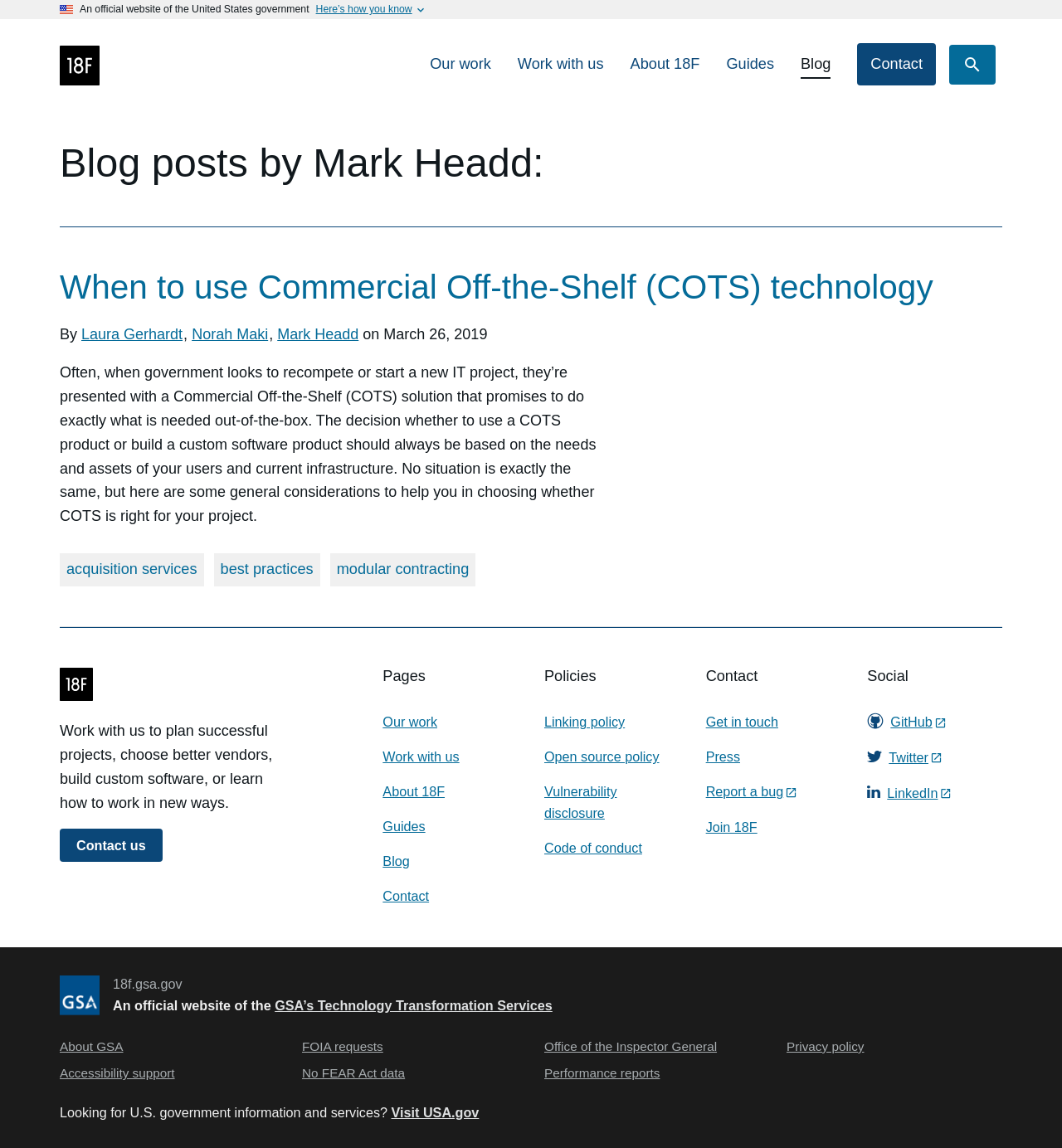What is the topic of the blog post?
Look at the image and respond with a single word or a short phrase.

Commercial Off-the-Shelf technology